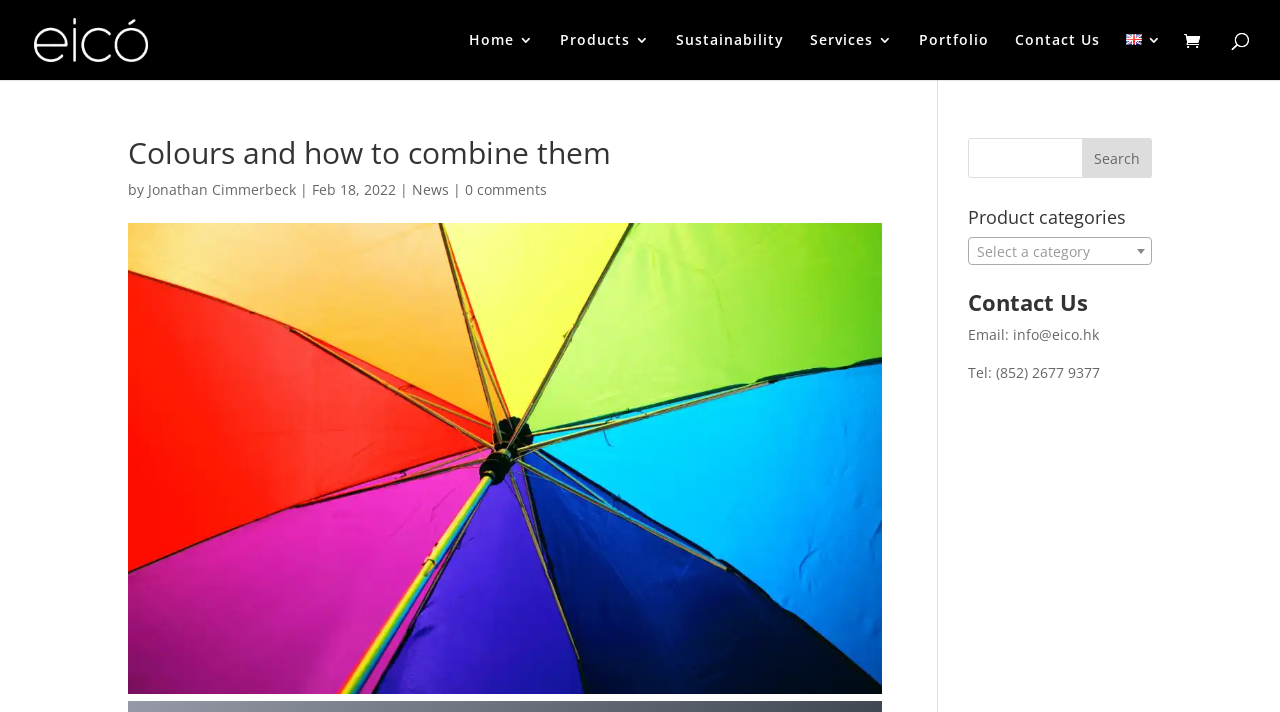Give a short answer to this question using one word or a phrase:
What is the category selection element?

combobox